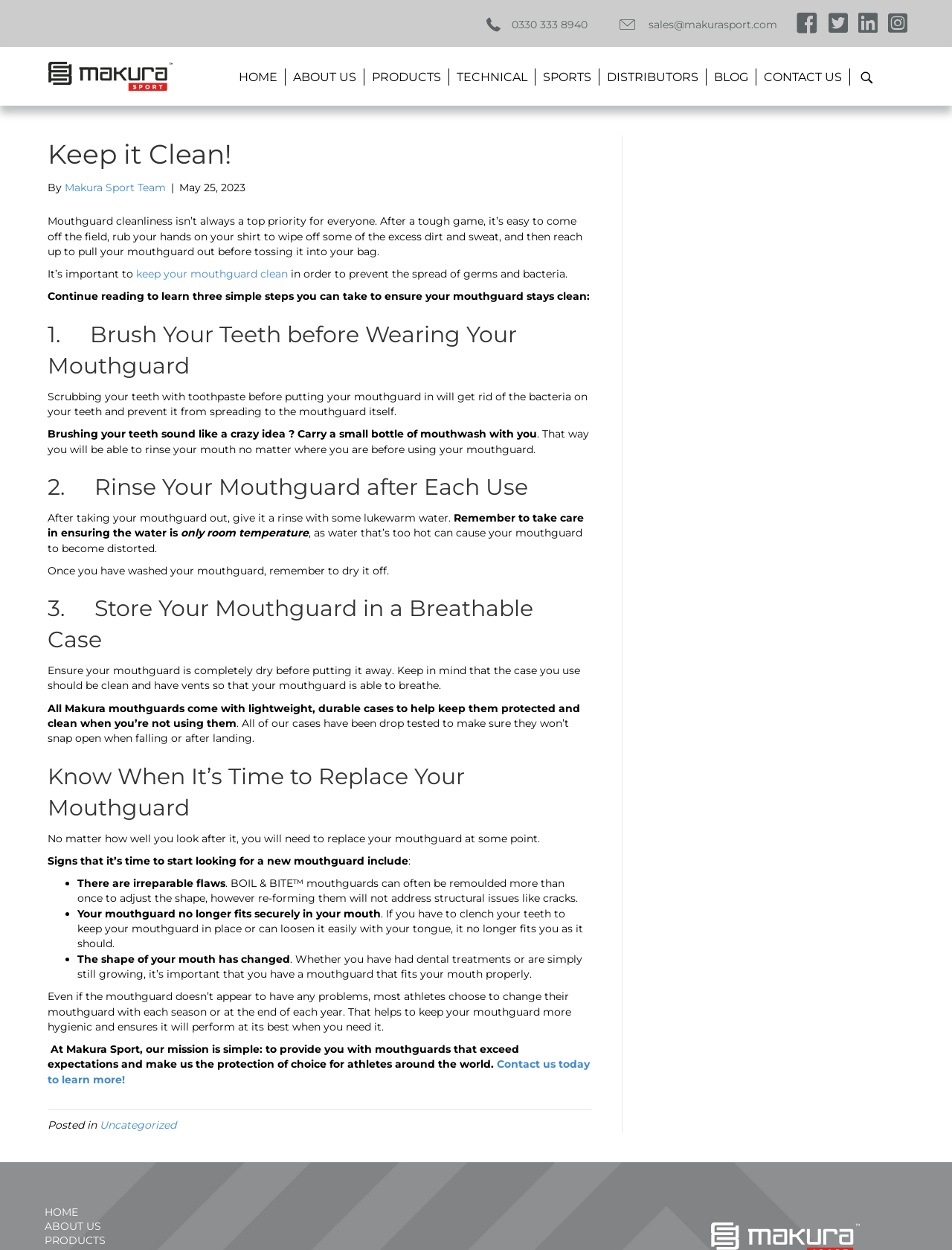Determine the bounding box coordinates of the section I need to click to execute the following instruction: "Search on the website". Provide the coordinates as four float numbers between 0 and 1, i.e., [left, top, right, bottom].

None